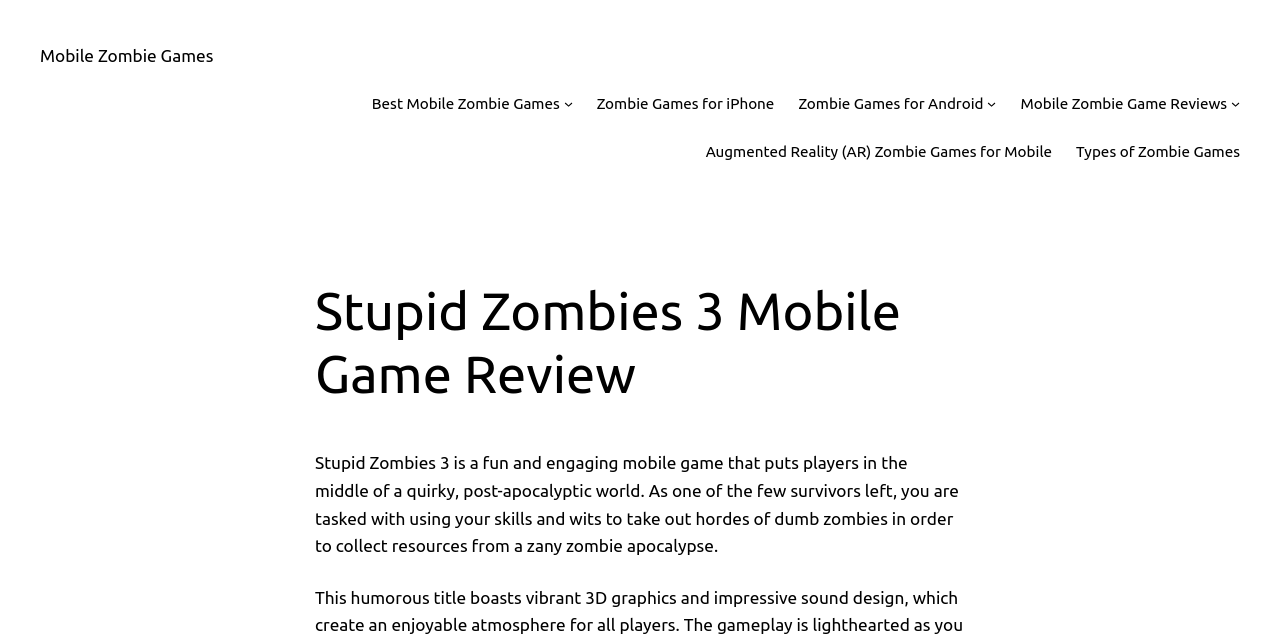What type of menu is available on the webpage?
Analyze the image and deliver a detailed answer to the question.

The webpage has a menu with links to different categories such as 'Best Mobile Zombie Games', 'Zombie Games for iPhone', 'Zombie Games for Android', etc., which suggests that the menu is related to Mobile Zombie Games.